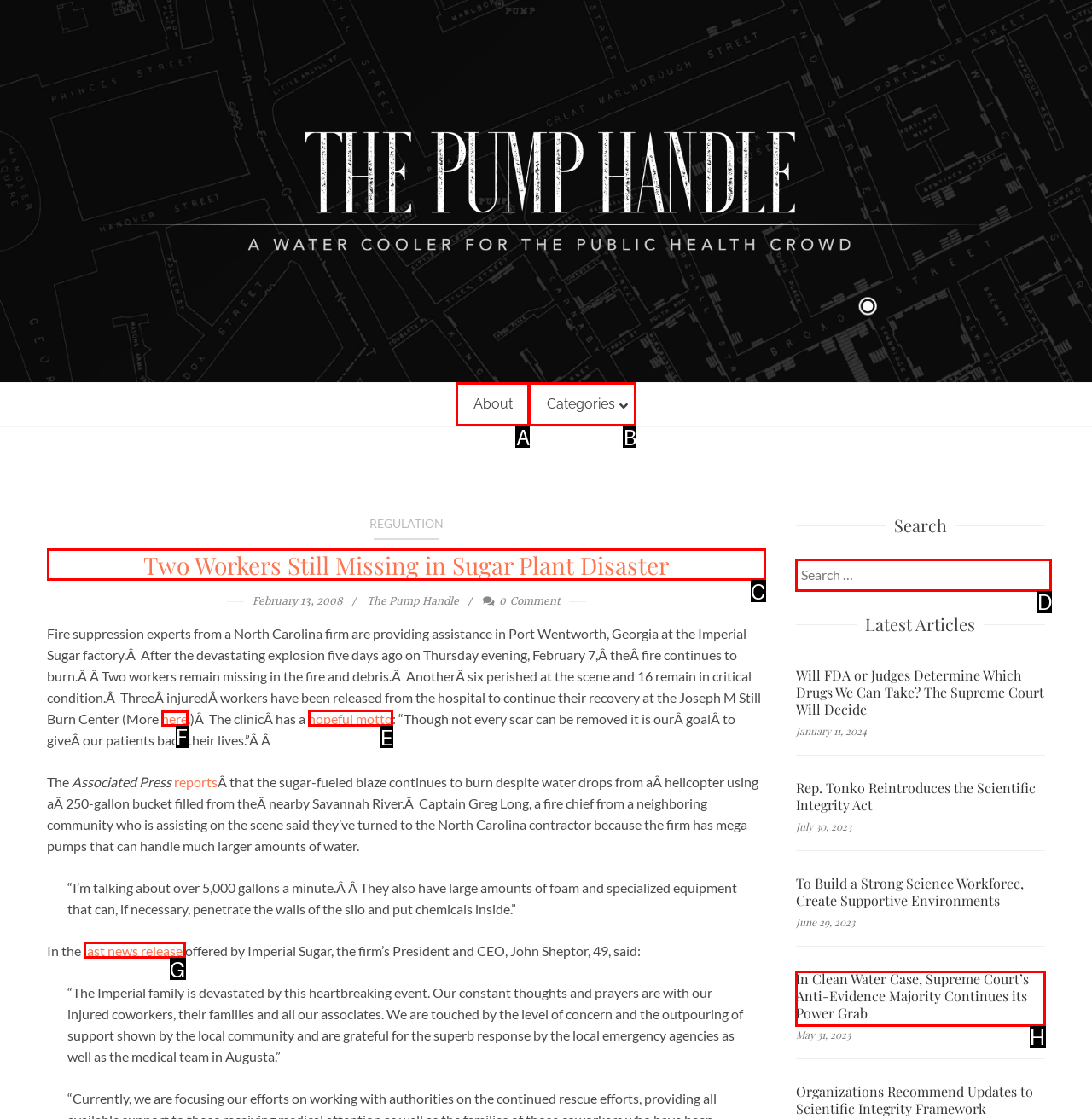Pick the right letter to click to achieve the task: Click the 'here' link to continue reading
Answer with the letter of the correct option directly.

F